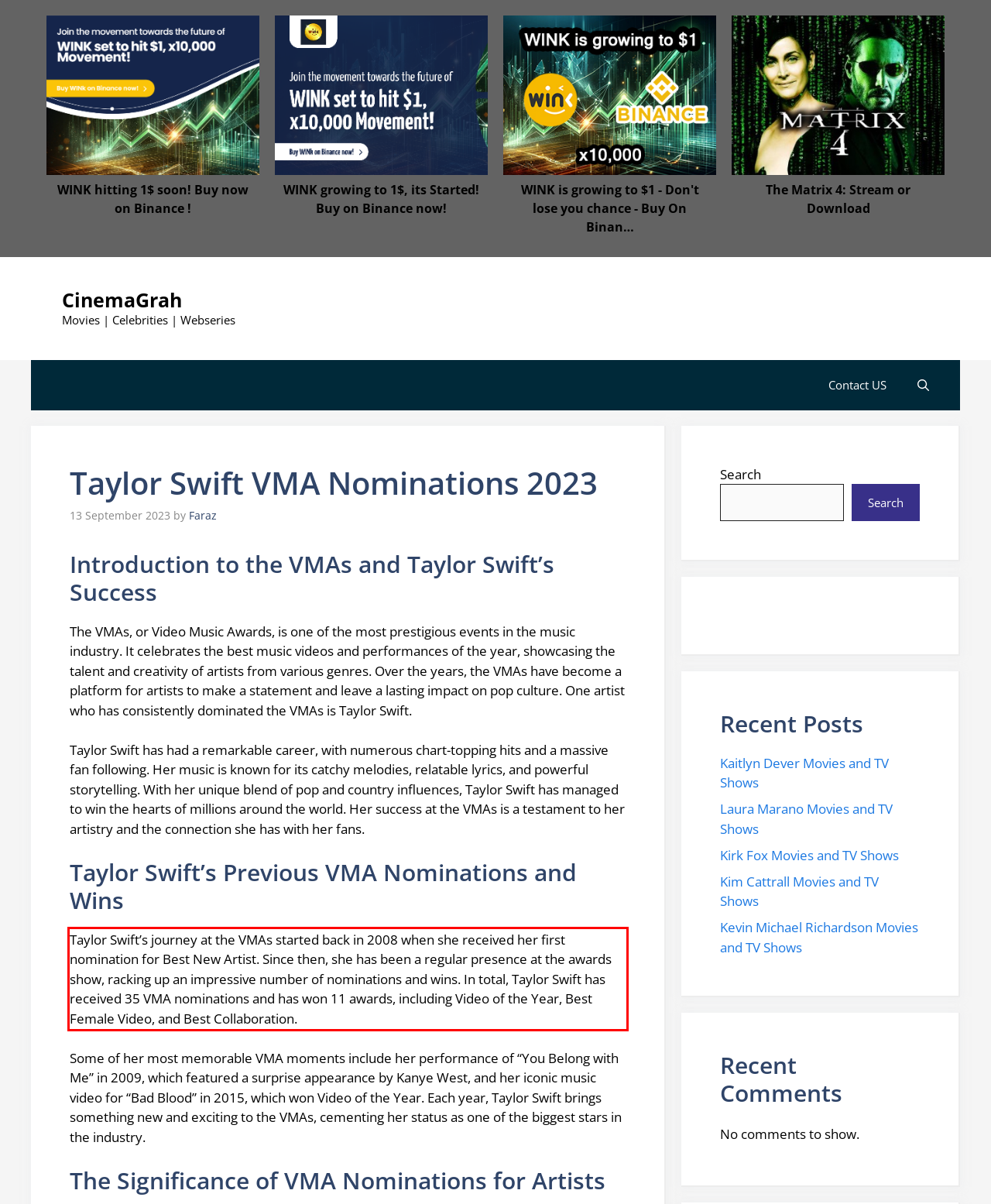Please identify and extract the text from the UI element that is surrounded by a red bounding box in the provided webpage screenshot.

Taylor Swift’s journey at the VMAs started back in 2008 when she received her first nomination for Best New Artist. Since then, she has been a regular presence at the awards show, racking up an impressive number of nominations and wins. In total, Taylor Swift has received 35 VMA nominations and has won 11 awards, including Video of the Year, Best Female Video, and Best Collaboration.